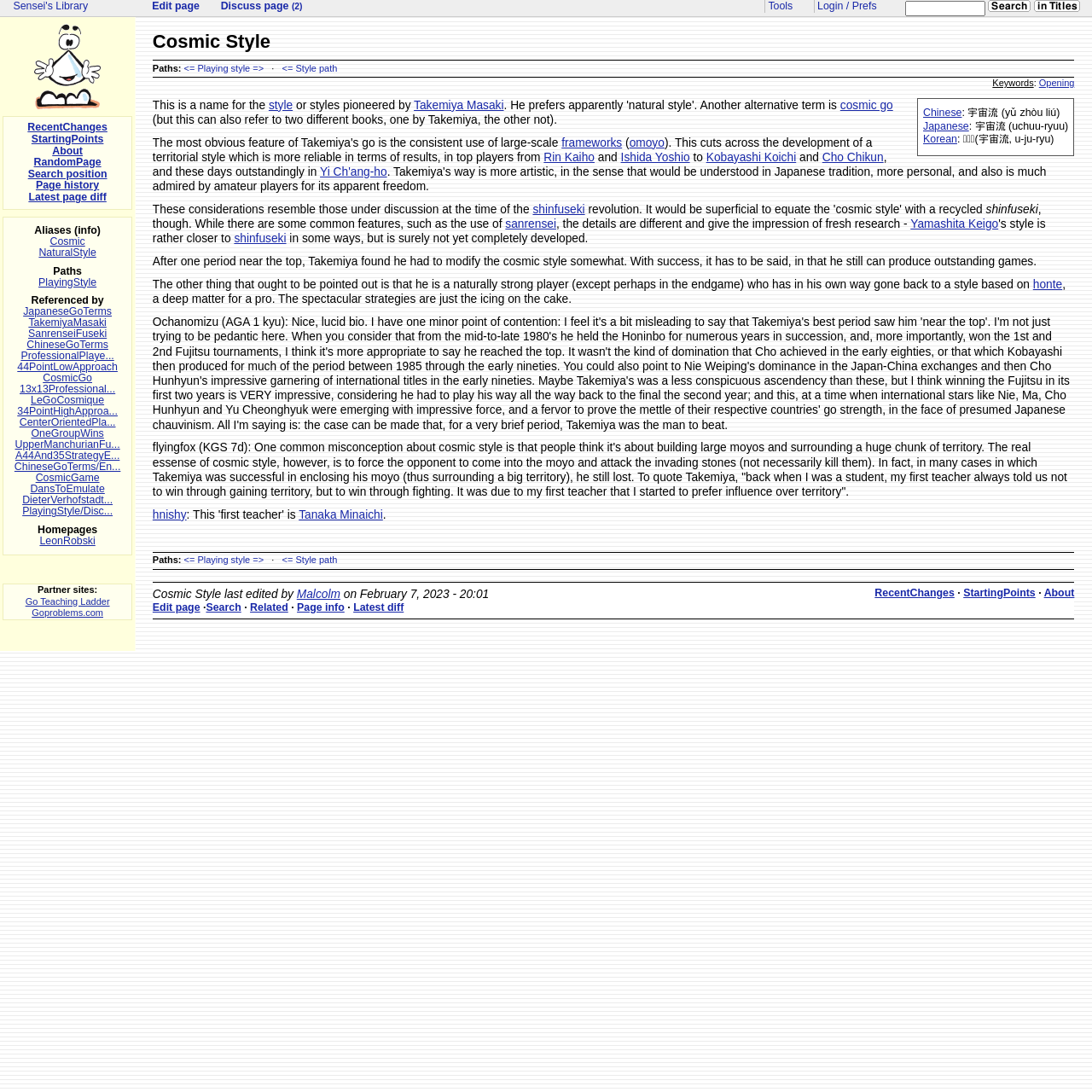Determine the bounding box coordinates for the HTML element described here: "Goproblems.com".

[0.029, 0.556, 0.095, 0.566]